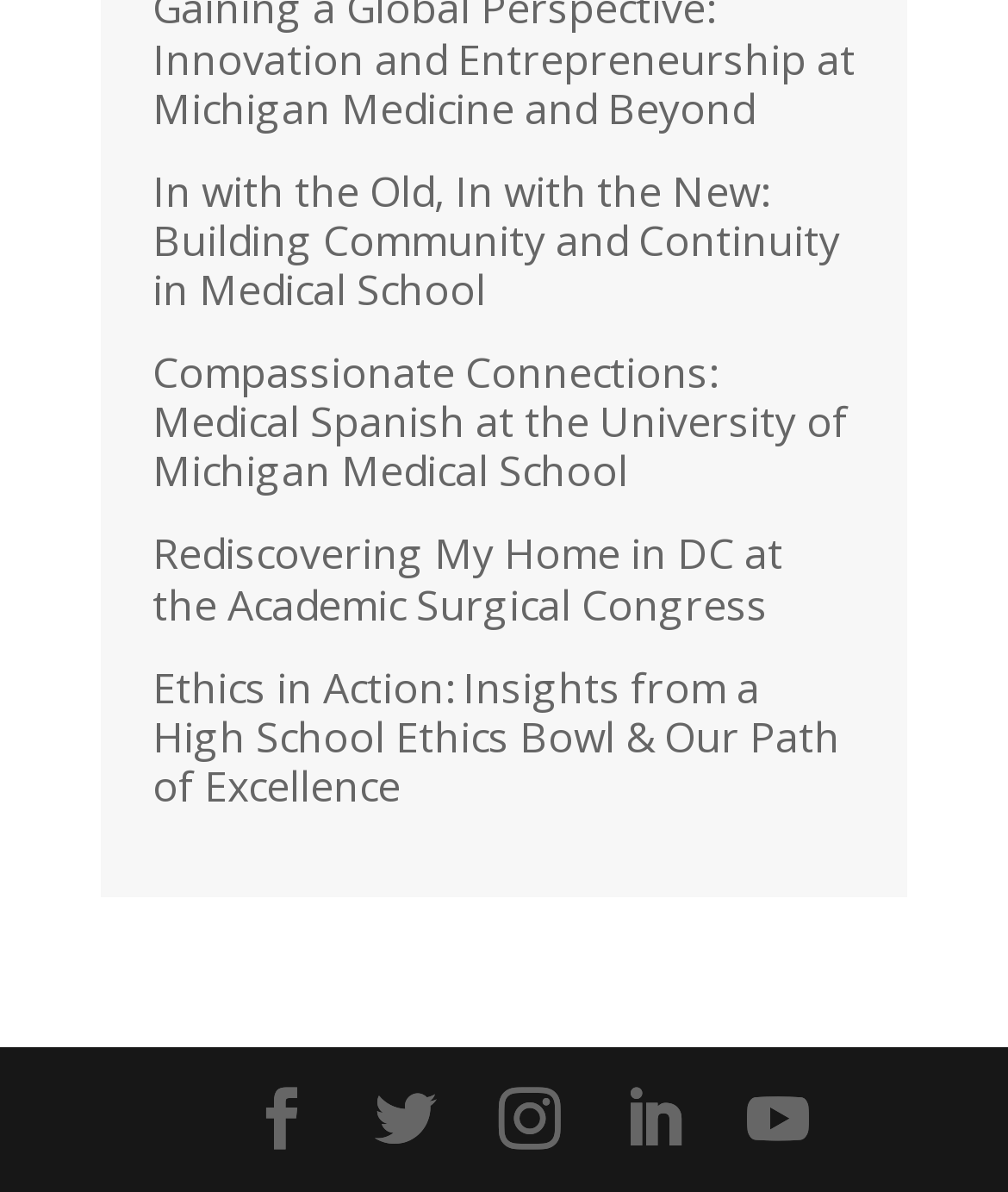Locate the bounding box coordinates of the clickable area to execute the instruction: "Read the article 'In with the Old, In with the New: Building Community and Continuity in Medical School'". Provide the coordinates as four float numbers between 0 and 1, represented as [left, top, right, bottom].

[0.151, 0.136, 0.833, 0.267]